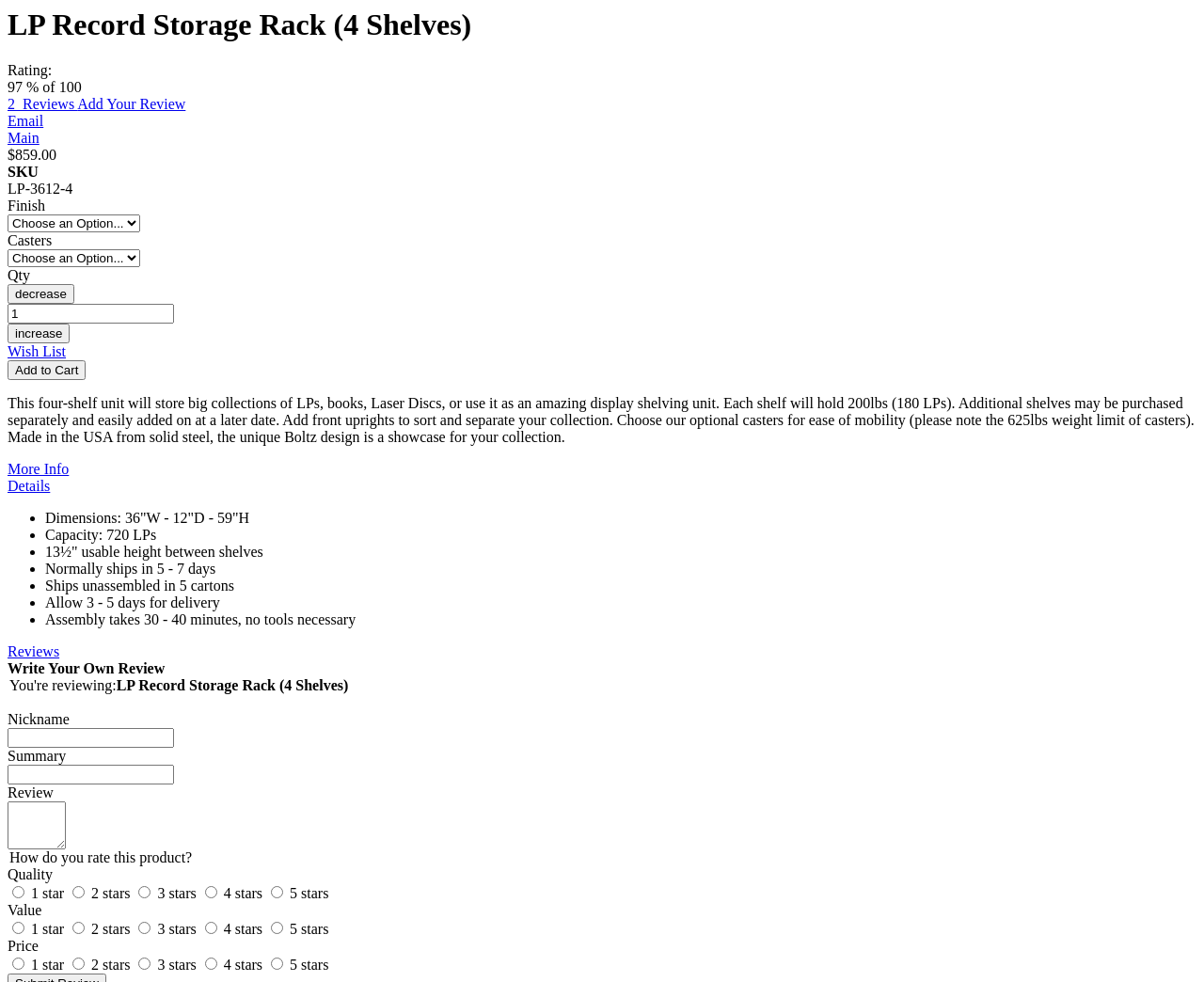Please find the bounding box coordinates (top-left x, top-left y, bottom-right x, bottom-right y) in the screenshot for the UI element described as follows: (469) 998-4069

None